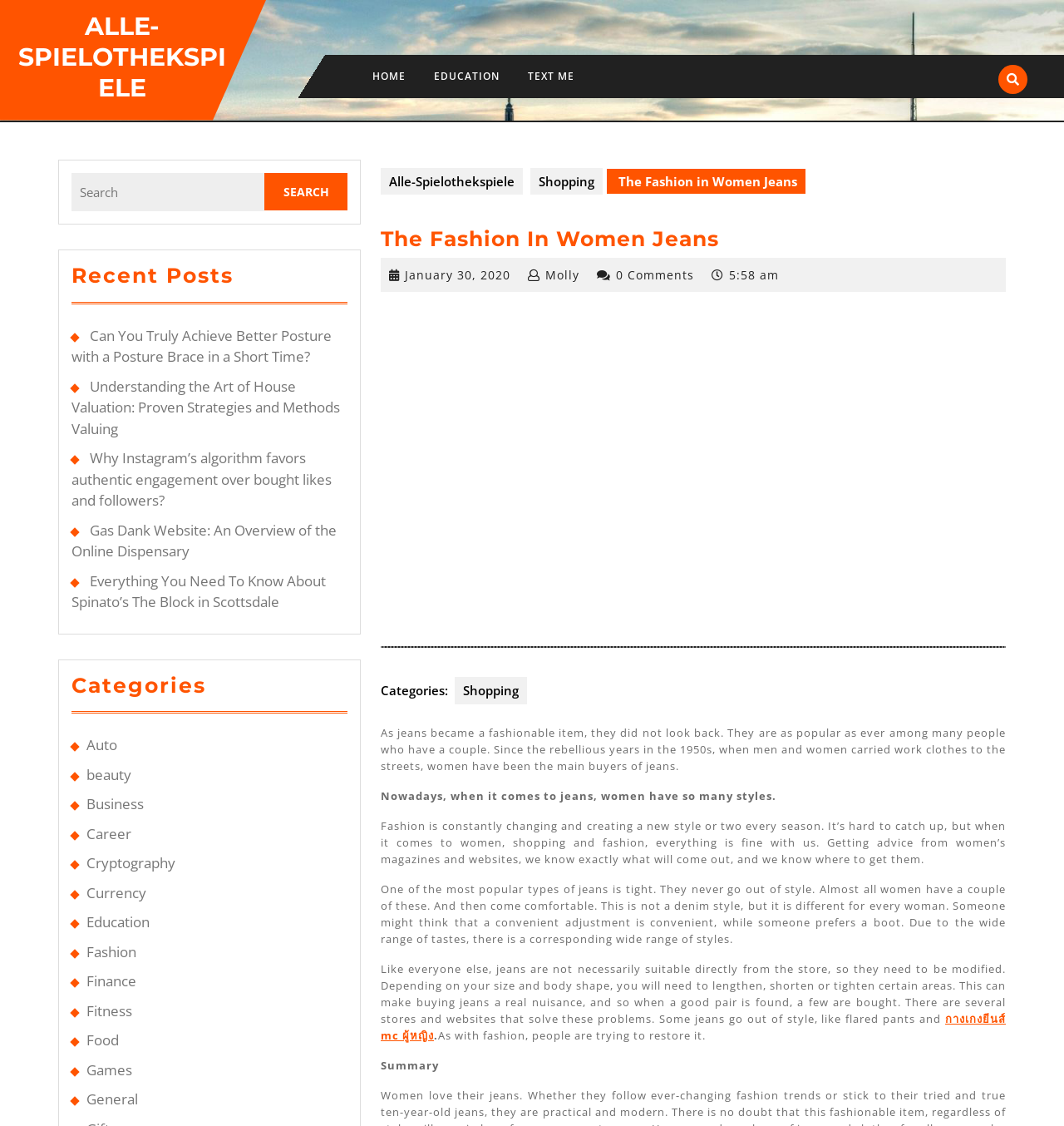For the element described, predict the bounding box coordinates as (top-left x, top-left y, bottom-right x, bottom-right y). All values should be between 0 and 1. Element description: Text me

[0.484, 0.056, 0.552, 0.08]